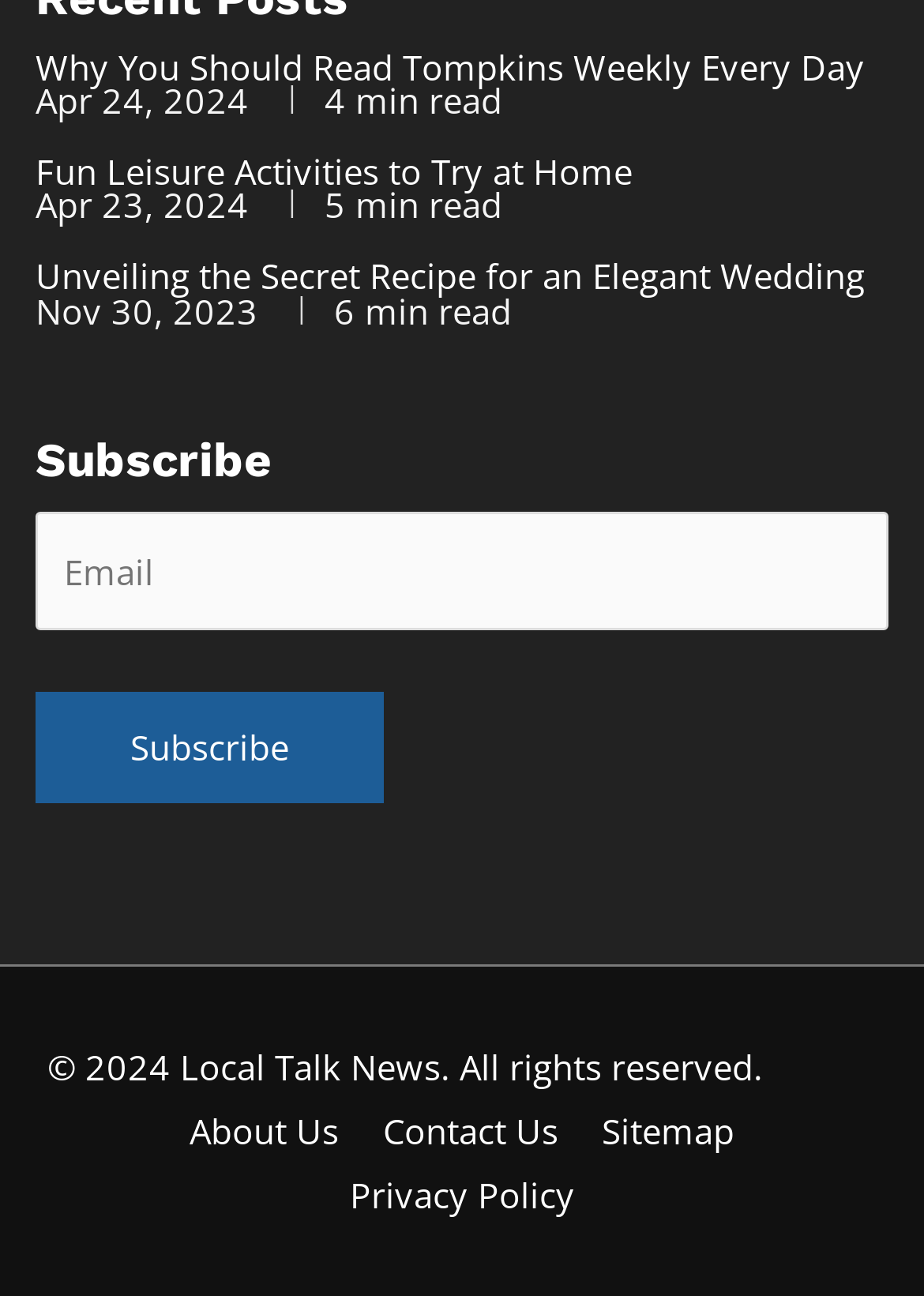Extract the bounding box coordinates of the UI element described: "value="Subscribe"". Provide the coordinates in the format [left, top, right, bottom] with values ranging from 0 to 1.

[0.038, 0.534, 0.415, 0.62]